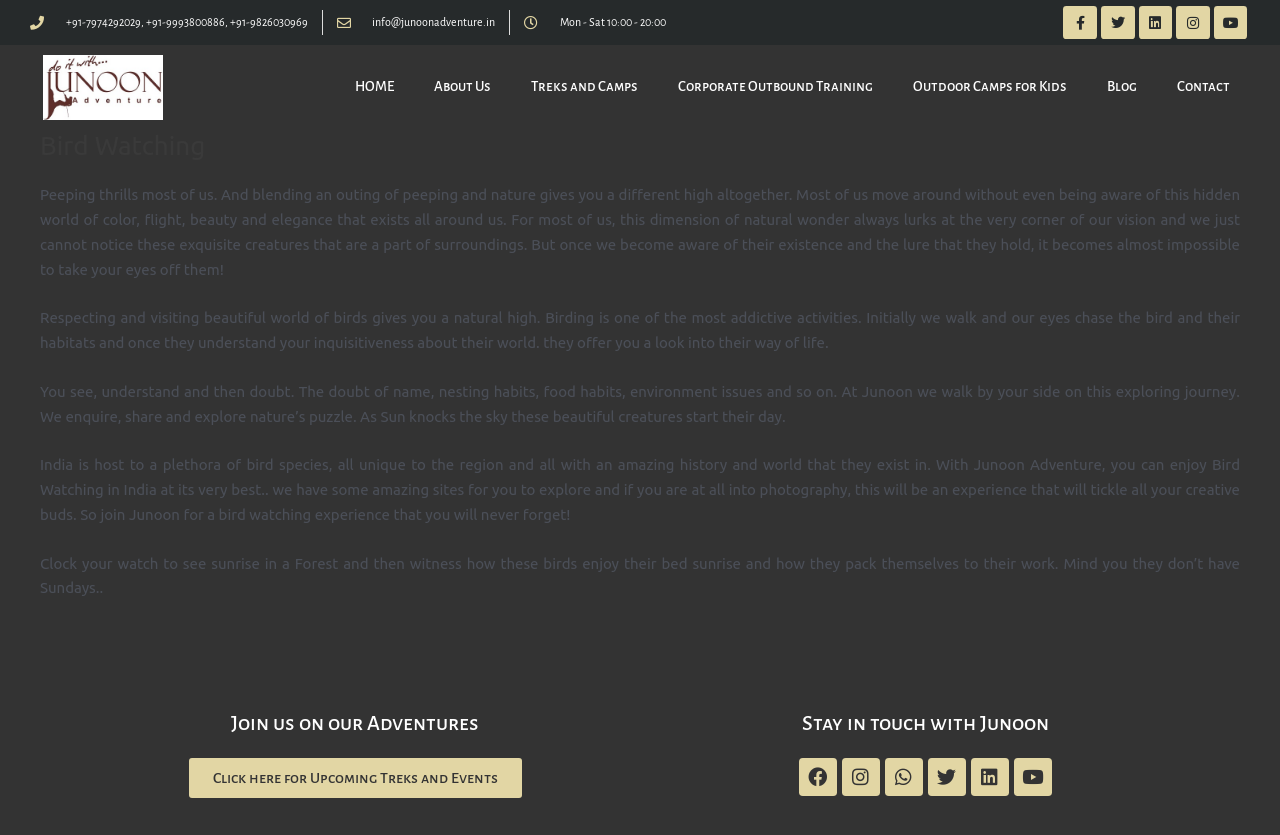Summarize the contents and layout of the webpage in detail.

The webpage is about Junoon Adventure, a company that offers bird watching tours throughout Bhopal and India. At the top of the page, there is a section with contact information, including phone numbers and an email address. Next to this section, there are social media links to Facebook, Twitter, LinkedIn, Instagram, and YouTube.

Below the contact information, there is a navigation menu with links to different sections of the website, including "Home", "About Us", "Treks and Camps", "Corporate Outbound Training", "Outdoor Camps for Kids", "Blog", and "Contact".

The main content of the page is an article about bird watching, with a heading "Bird Watching" at the top. The article is divided into several paragraphs, which describe the thrill of bird watching, the beauty of birds, and the experience of exploring nature with Junoon Adventure. The text is accompanied by no images.

At the bottom of the page, there are two sections. The first section has a heading "Join us on our Adventures" and a link to "Upcoming Treks and Events". The second section has a heading "Stay in touch with Junoon" and links to Junoon's social media profiles on Facebook, Instagram, WhatsApp, Twitter, and LinkedIn.